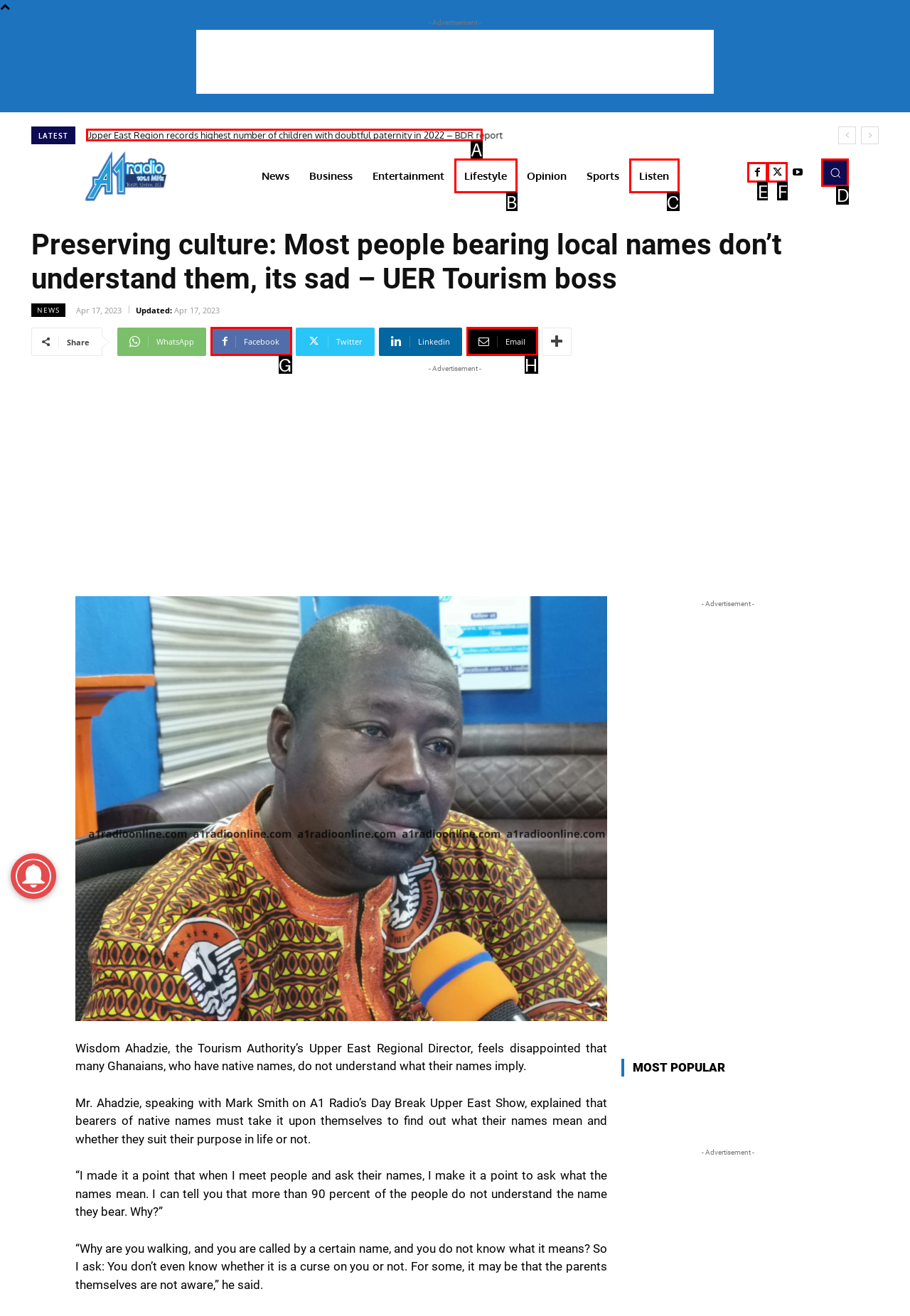Identify the letter of the option to click in order to Read the news about 'Shadrack Ayelma explains rationale behind book “When the Honourable Becomes Vulnerable”'. Answer with the letter directly.

A